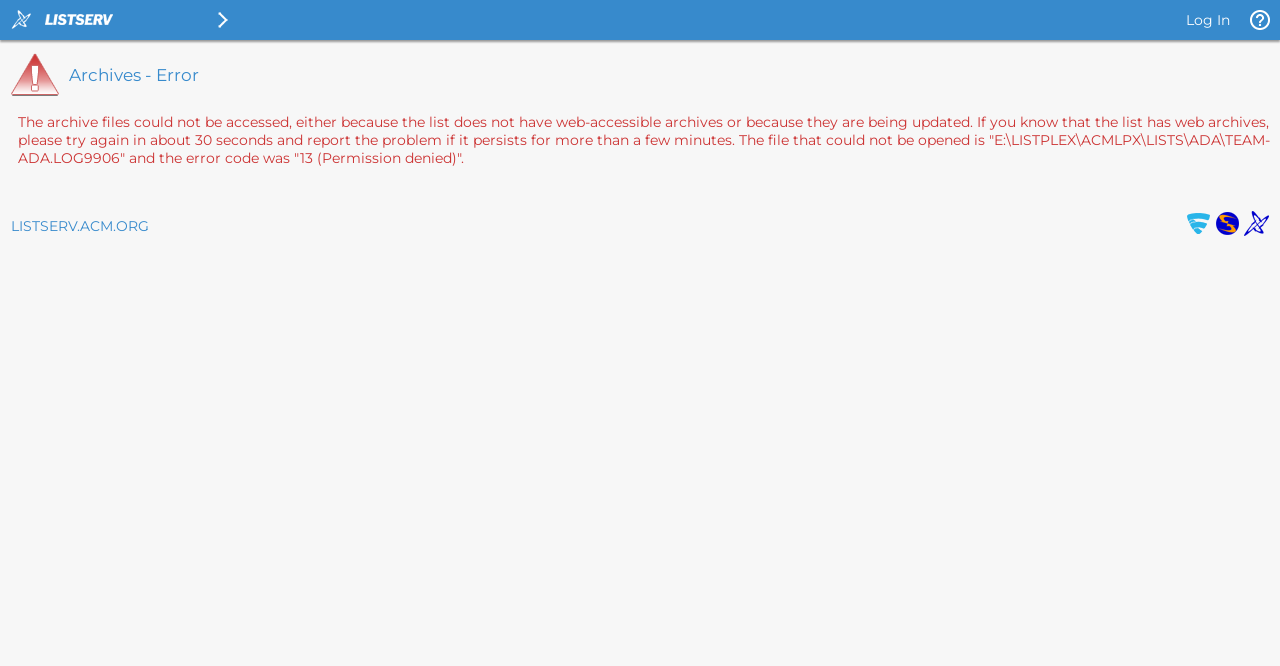Answer the question with a brief word or phrase:
What is the name of the email list manager?

LISTSERV